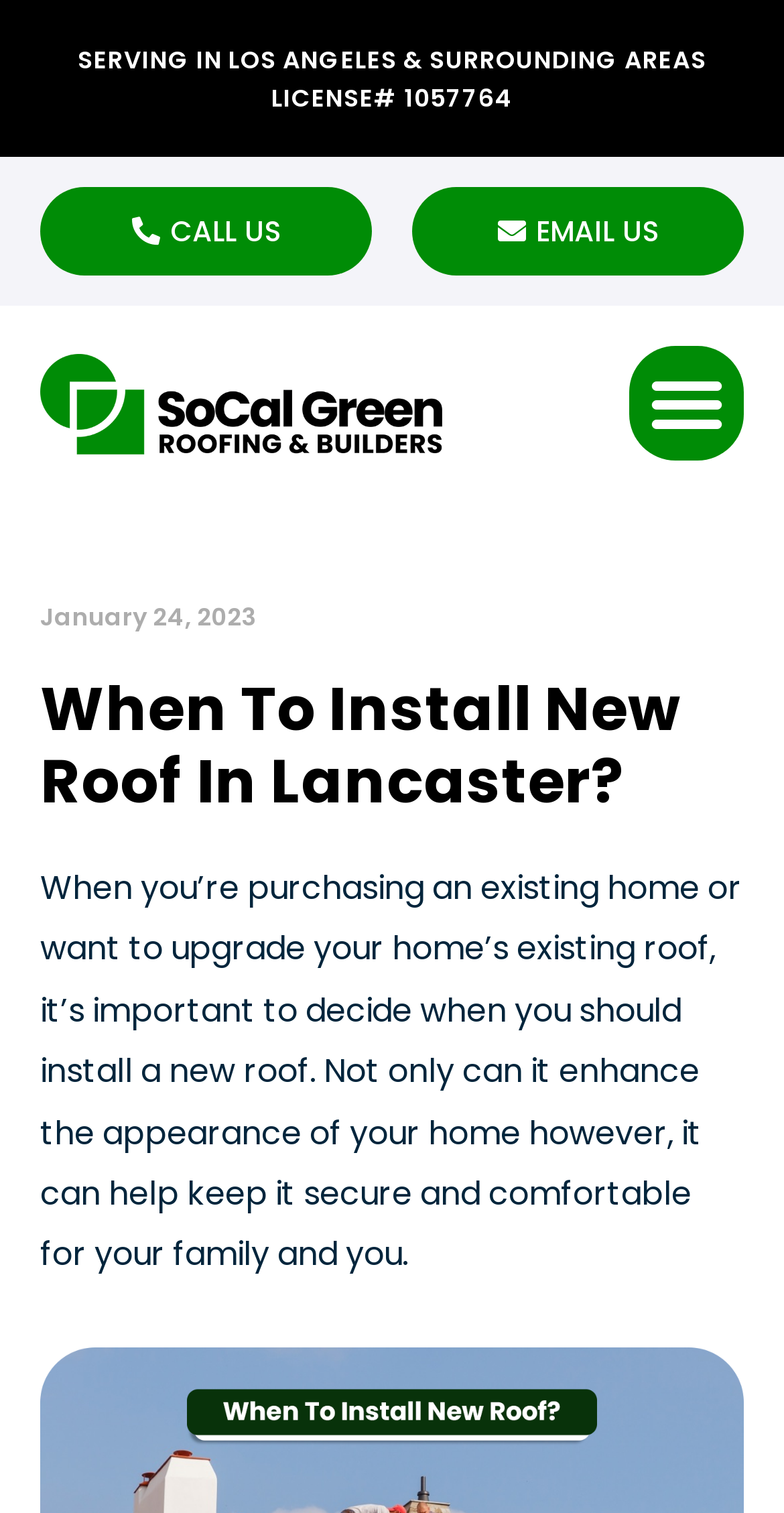Given the element description: "Arroyo Brothers Auto Upholstery", predict the bounding box coordinates of this UI element. The coordinates must be four float numbers between 0 and 1, given as [left, top, right, bottom].

None